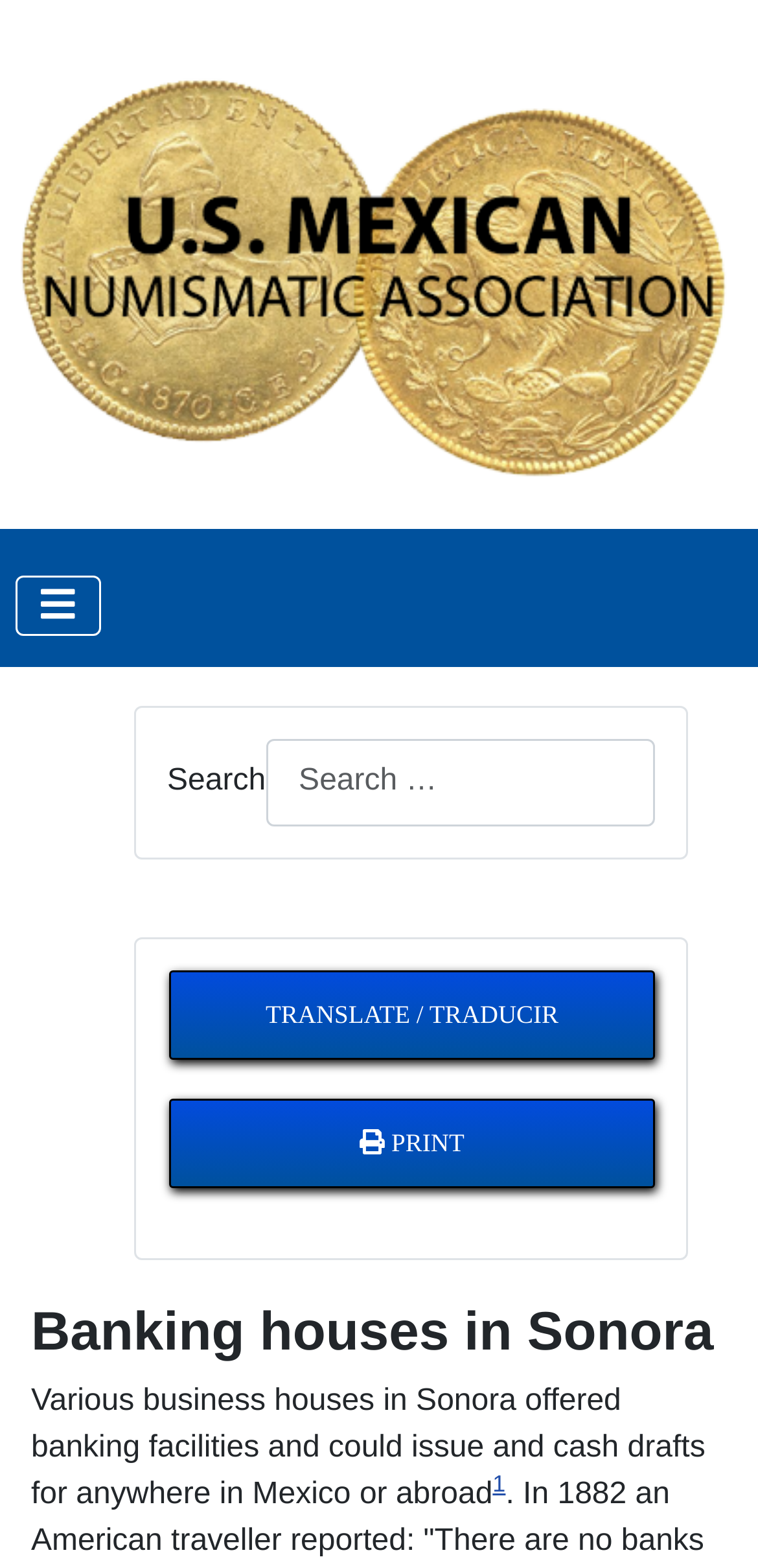Bounding box coordinates must be specified in the format (top-left x, top-left y, bottom-right x, bottom-right y). All values should be floating point numbers between 0 and 1. What are the bounding box coordinates of the UI element described as: Print

[0.223, 0.7, 0.864, 0.757]